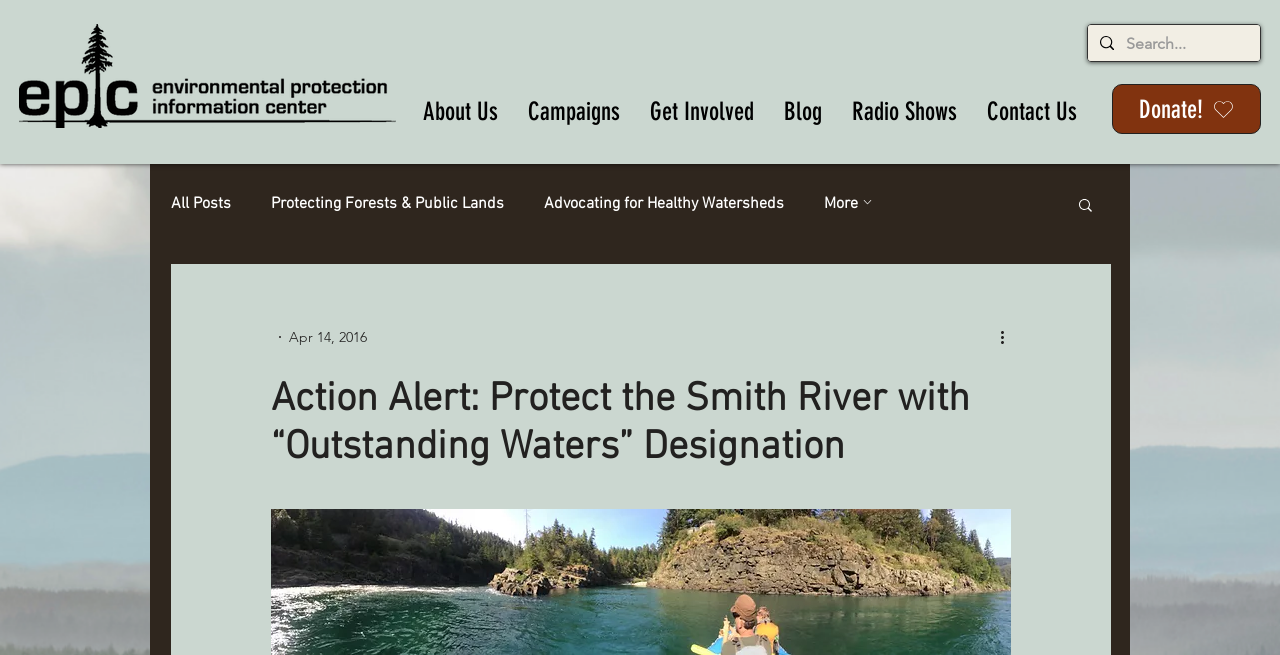What is the call-to-action button below the heading?
From the details in the image, provide a complete and detailed answer to the question.

The call-to-action button is located below the heading, with a bounding box of [0.779, 0.496, 0.798, 0.533]. It is a button element with the text content 'More actions' and an image element inside it.